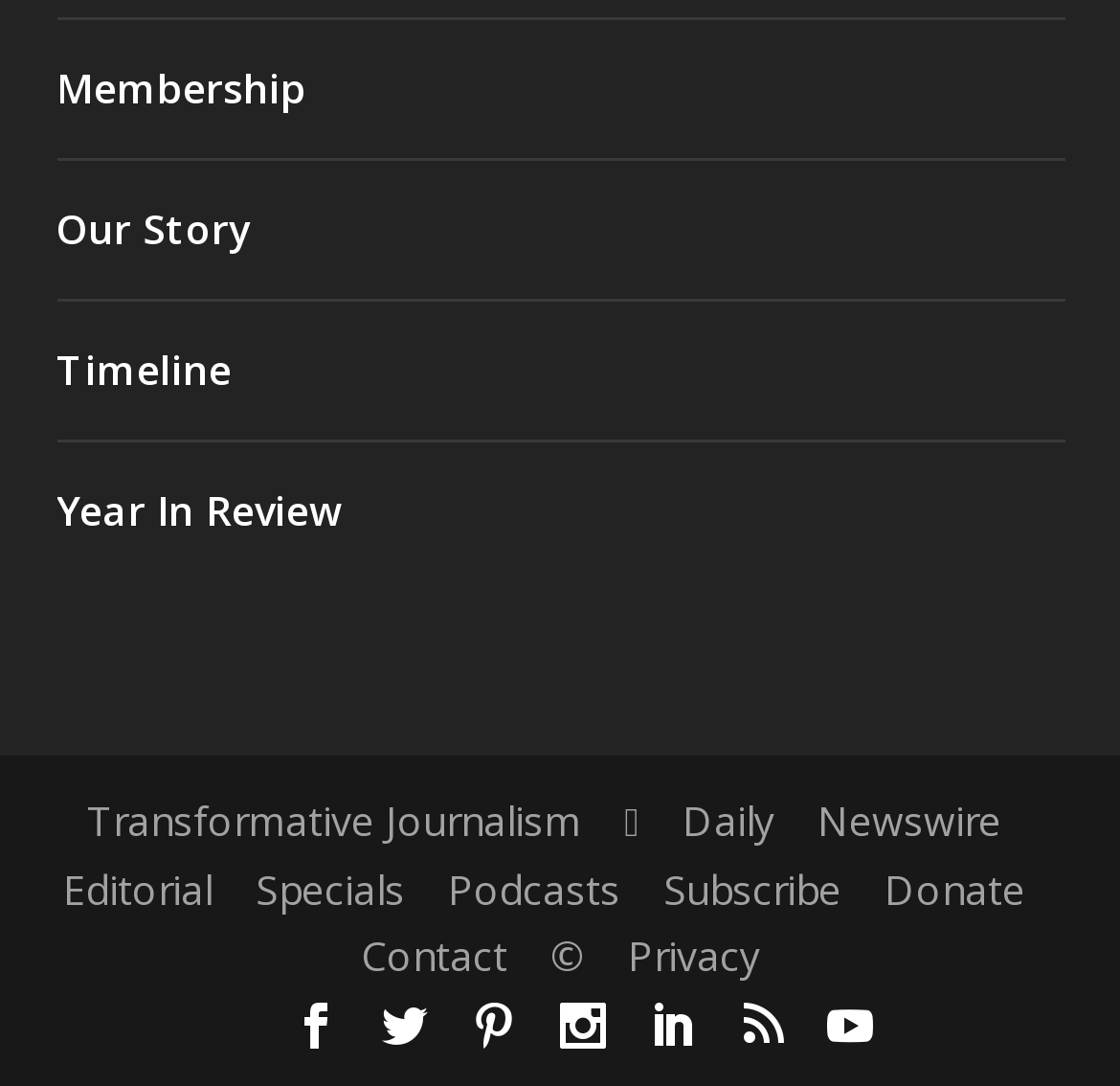Find the bounding box coordinates for the HTML element described as: "Privacy". The coordinates should consist of four float values between 0 and 1, i.e., [left, top, right, bottom].

[0.56, 0.855, 0.678, 0.906]